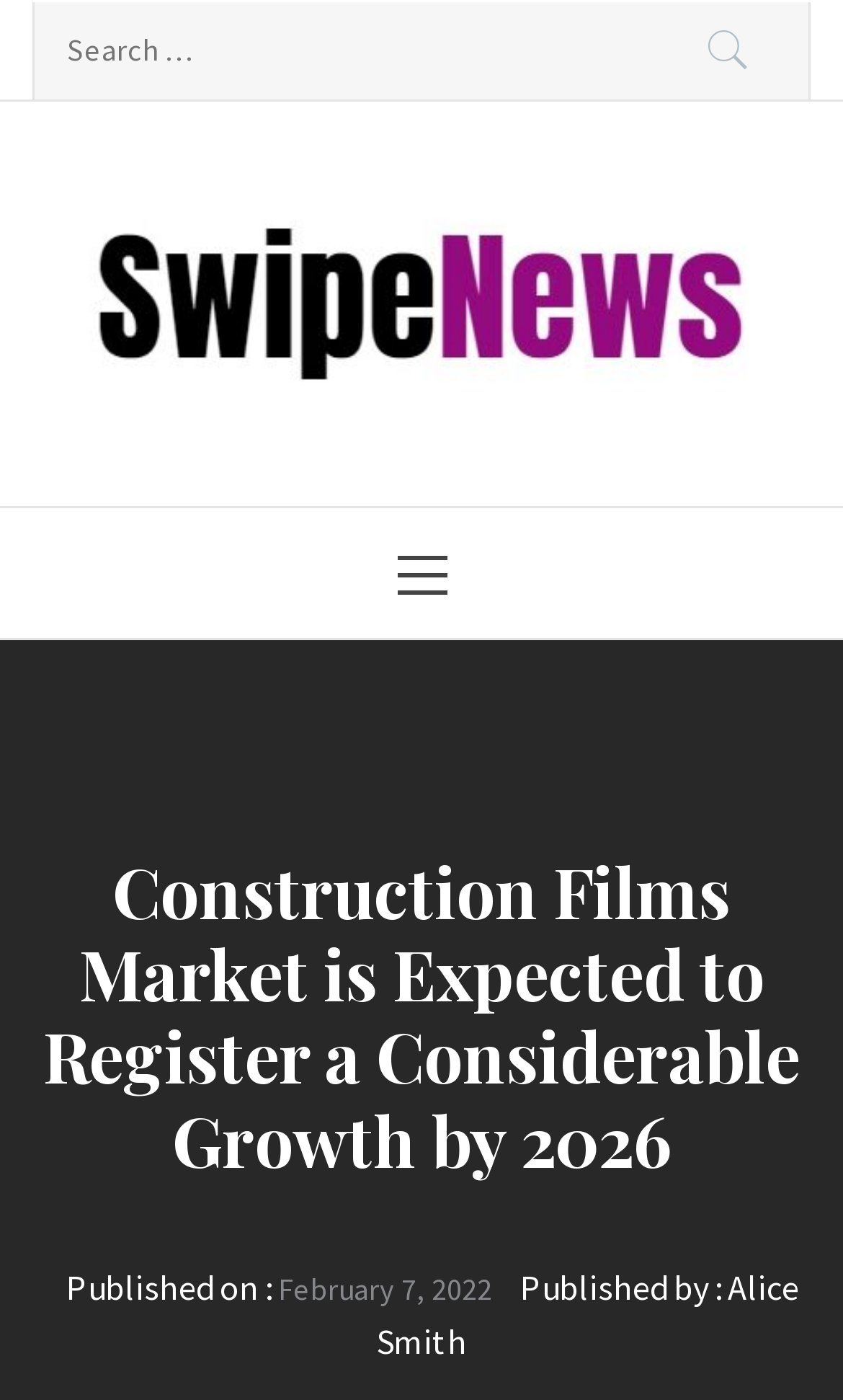Please answer the following question using a single word or phrase: 
When was the article published?

February 7, 2022